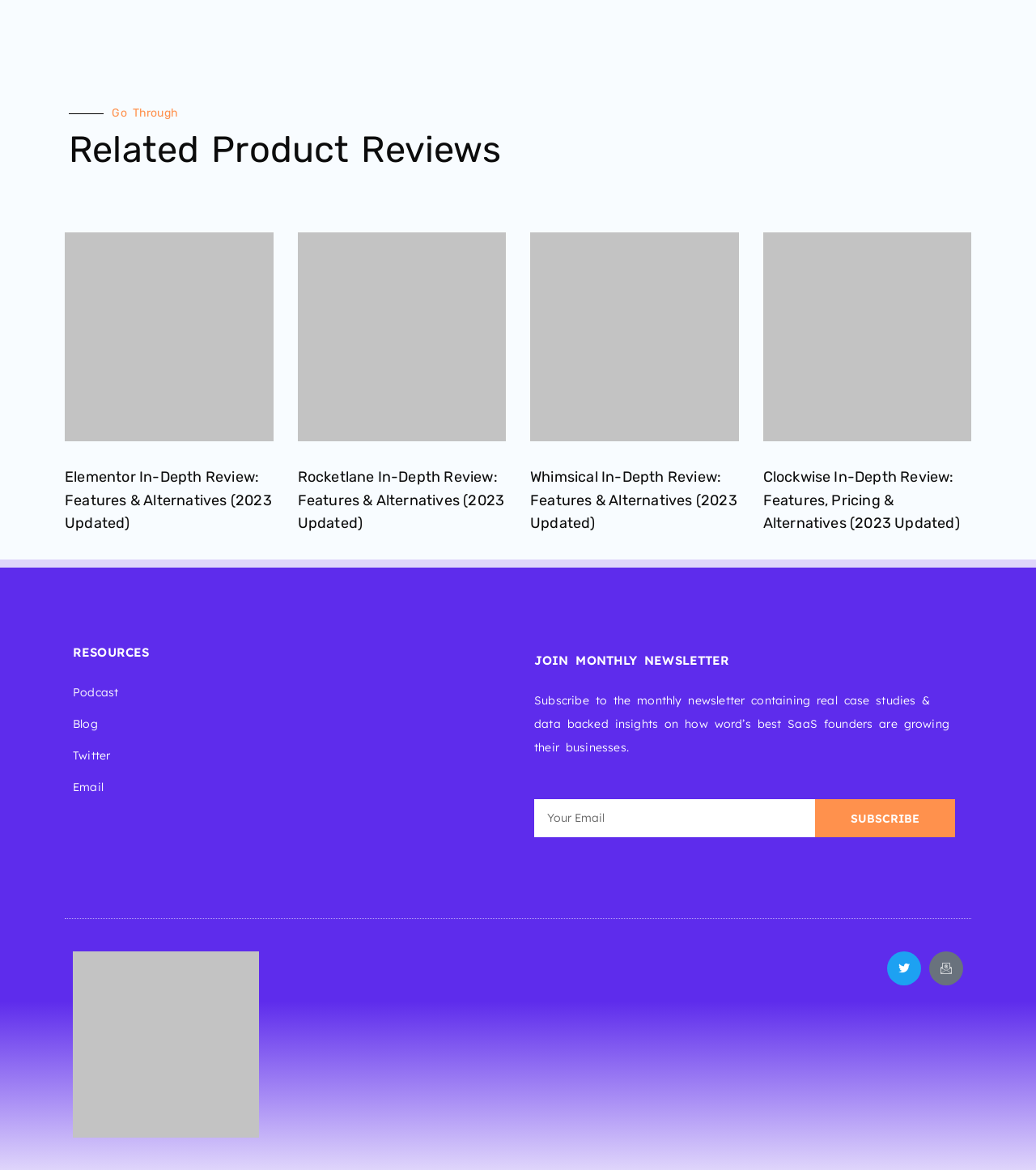What is the topic of the first review?
Refer to the image and offer an in-depth and detailed answer to the question.

The first review is an in-depth review of Elementor, which is a product or service being reviewed on this webpage. This can be determined by looking at the heading 'Elementor In-Depth Review: Features & Alternatives (2023 Updated)' and its corresponding link.